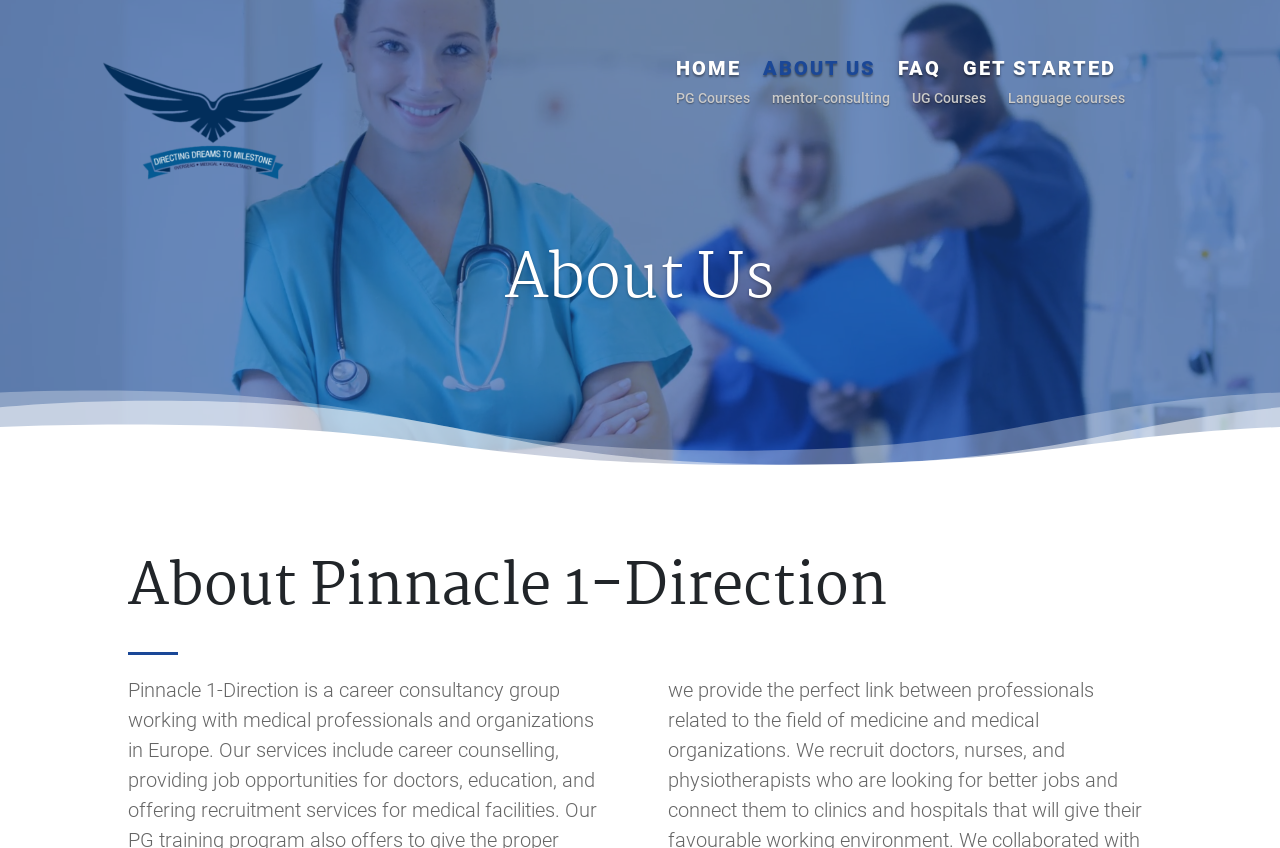Could you specify the bounding box coordinates for the clickable section to complete the following instruction: "Read the 'Closet Chronicles: Where Aggression Meets Fashion with Limp Bizkit' article"?

None